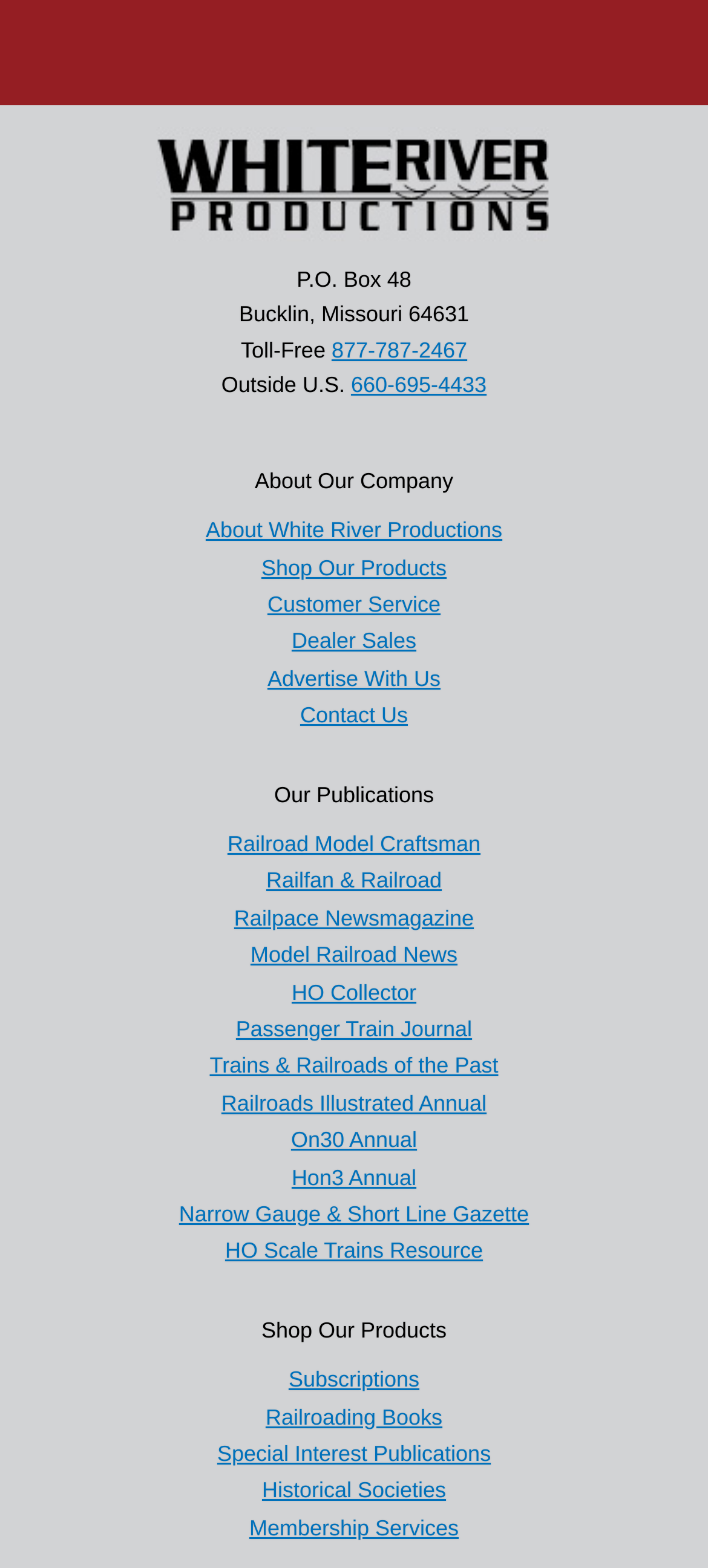Find the bounding box coordinates of the clickable area required to complete the following action: "View company information".

[0.291, 0.33, 0.709, 0.346]